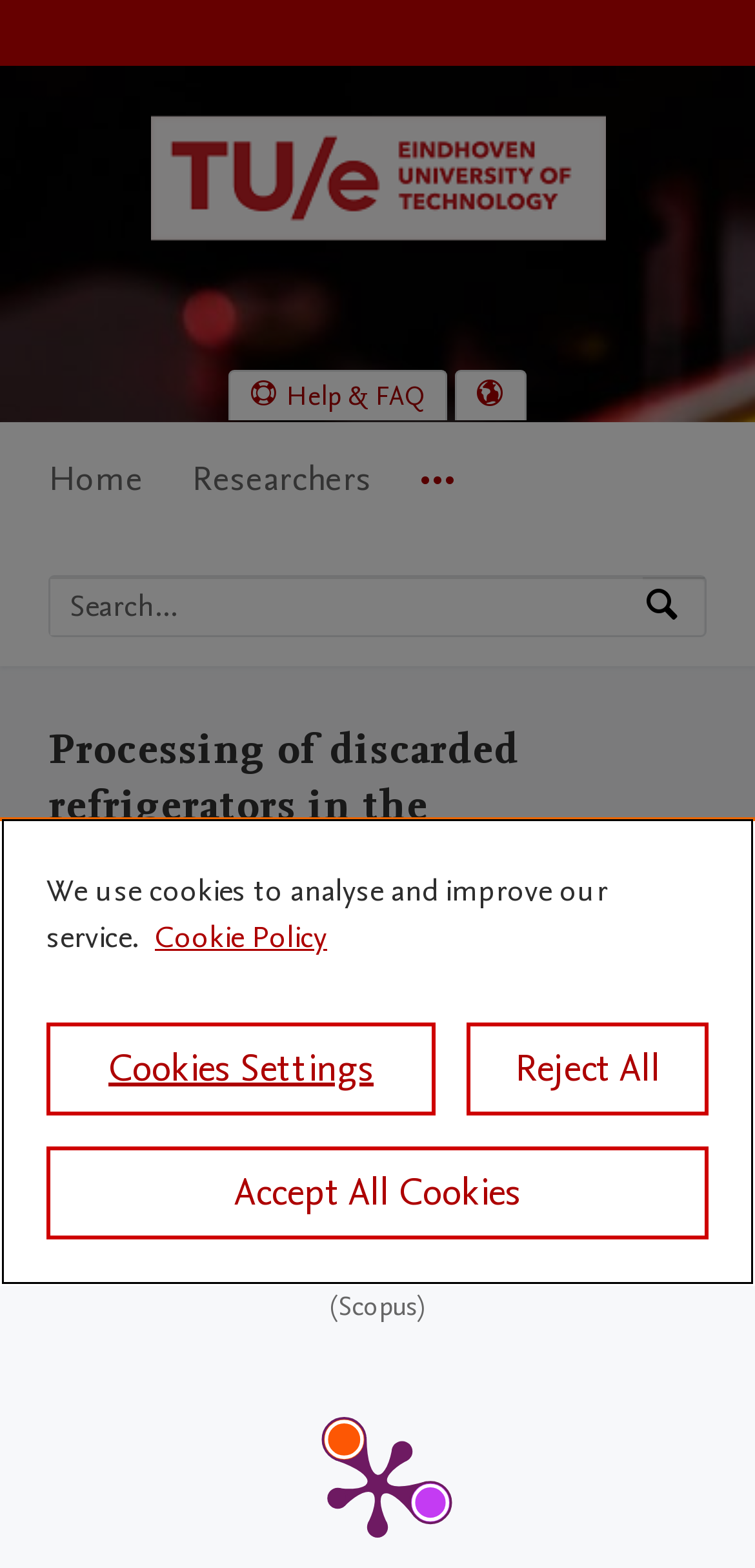Provide a single word or phrase answer to the question: 
What is the source of the citation count?

Scopus